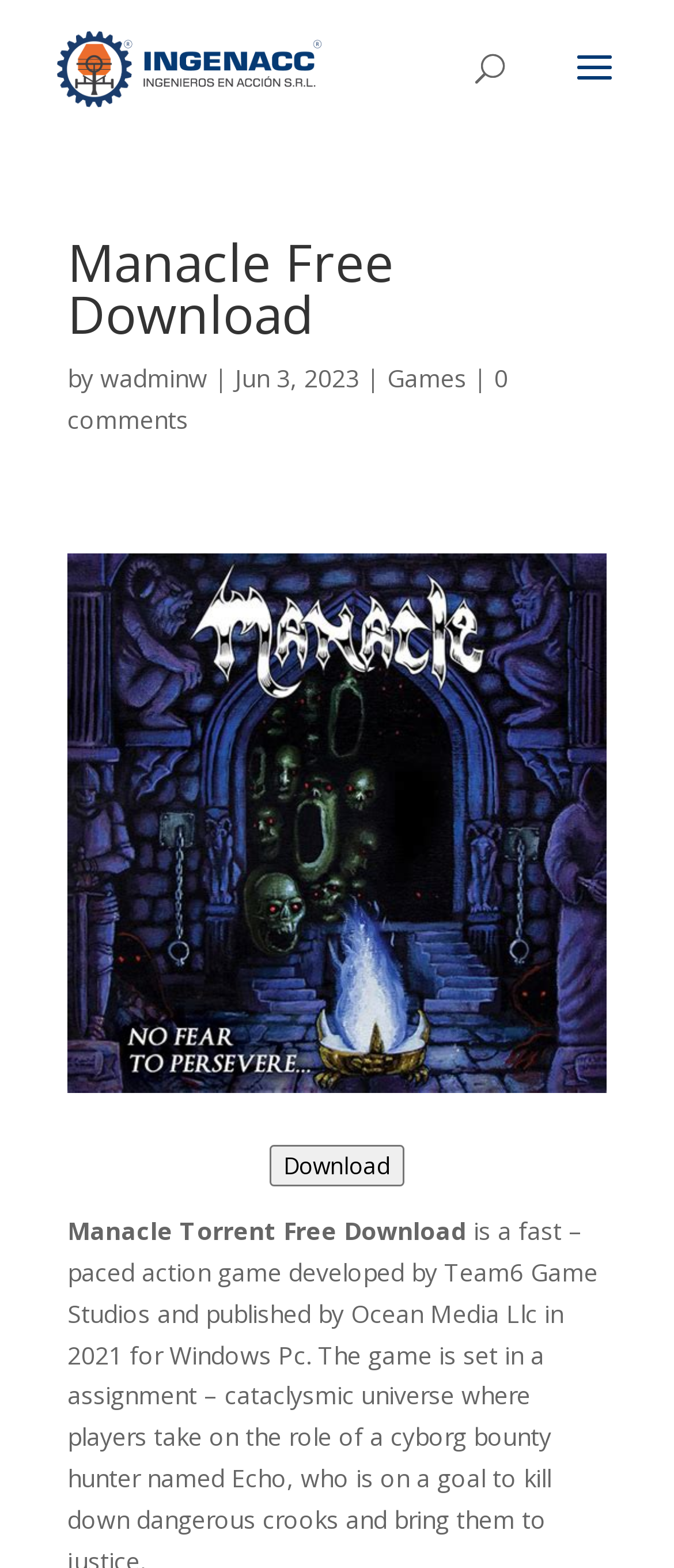Highlight the bounding box of the UI element that corresponds to this description: "Games".

[0.574, 0.231, 0.692, 0.251]